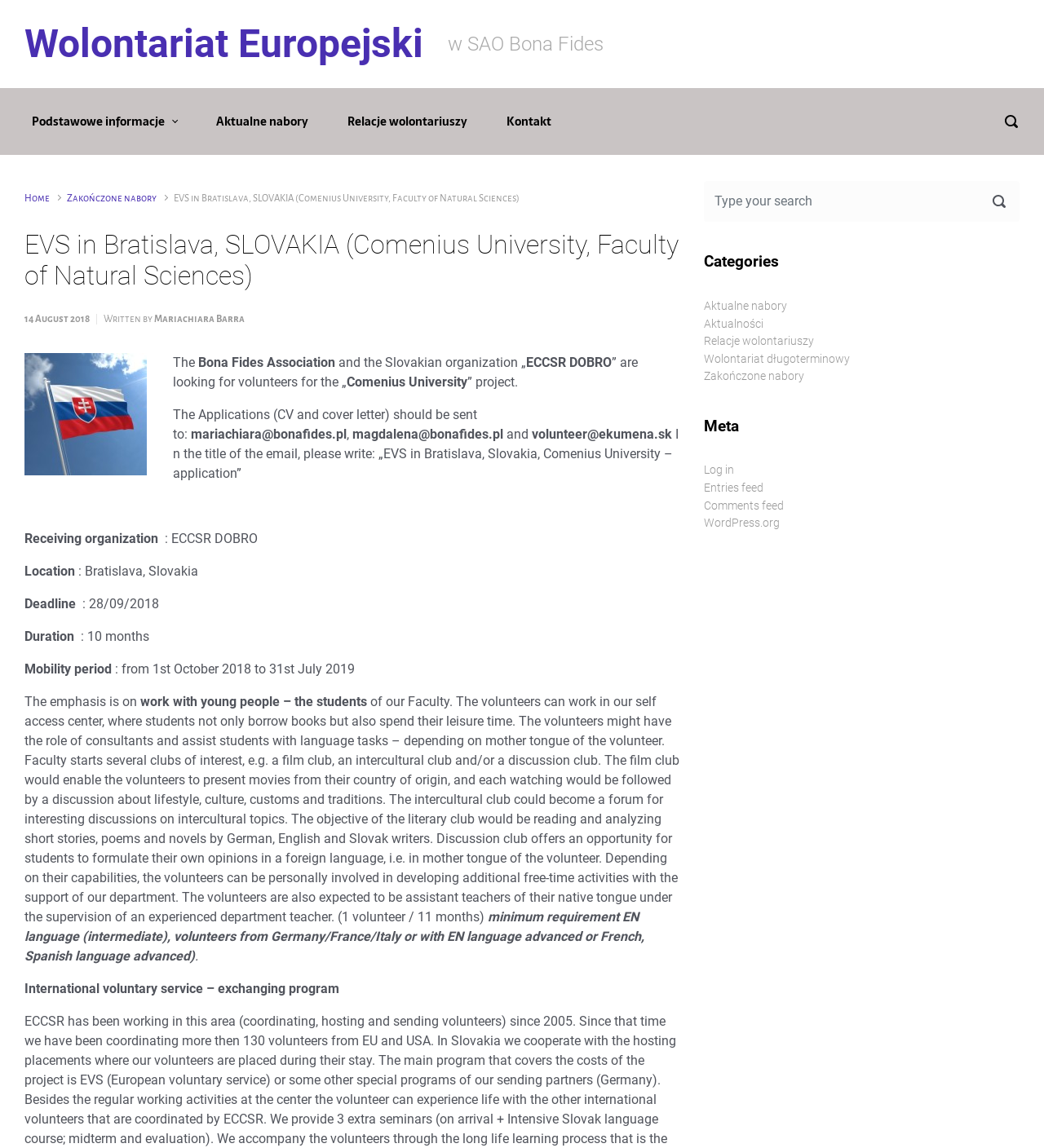Elaborate on the webpage's design and content in a detailed caption.

This webpage is about a volunteer opportunity for the "Comenius University" project in Bratislava, Slovakia. At the top of the page, there is a heading "Wolontariat Europejski" and a link with the same text. Below this, there is a static text "w SAO Bona Fides" and several links to different sections of the website, including "Podstawowe informacje", "Aktualne nabory", "Relacje wolontariuszy", and "Kontakt".

On the right side of the page, there is a search textbox and a navigation breadcrumb with links to "Home" and "Zakończone nabory". Below this, there is a heading "EVS in Bratislava, SLOVAKIA (Comenius University, Faculty of Natural Sciences)" and a static text with the date "14 August 2018" and the author's name "Mariachiara Barra". There is also a small Slovakia flag image.

The main content of the page is divided into several sections. The first section describes the project, stating that the Bona Fides Association and the Slovakian organization "ECCSR DOBRO" are looking for volunteers for the "Comenius University" project. The applications should be sent to mariachiara@bonafides.pl. 

Below this, there are several sections with details about the project, including the receiving organization, location, deadline, duration, and mobility period. The emphasis of the project is on working with young people, and the volunteers can work in a self-access center, assist students with language tasks, and participate in clubs of interest.

The page also provides information about the minimum requirements for the volunteers, including language proficiency, and the expected tasks and responsibilities. Additionally, there is a section about the international voluntary service and exchanging program, and how ECCSR has been working in this area since 2005.

At the bottom of the page, there are several links to categories, including "Aktualne nabory", "Aktualności", "Relacje wolontariuszy", and "Wolontariat długoterminowy". There is also a meta section with links to log in, entries feed, comments feed, and WordPress.org.